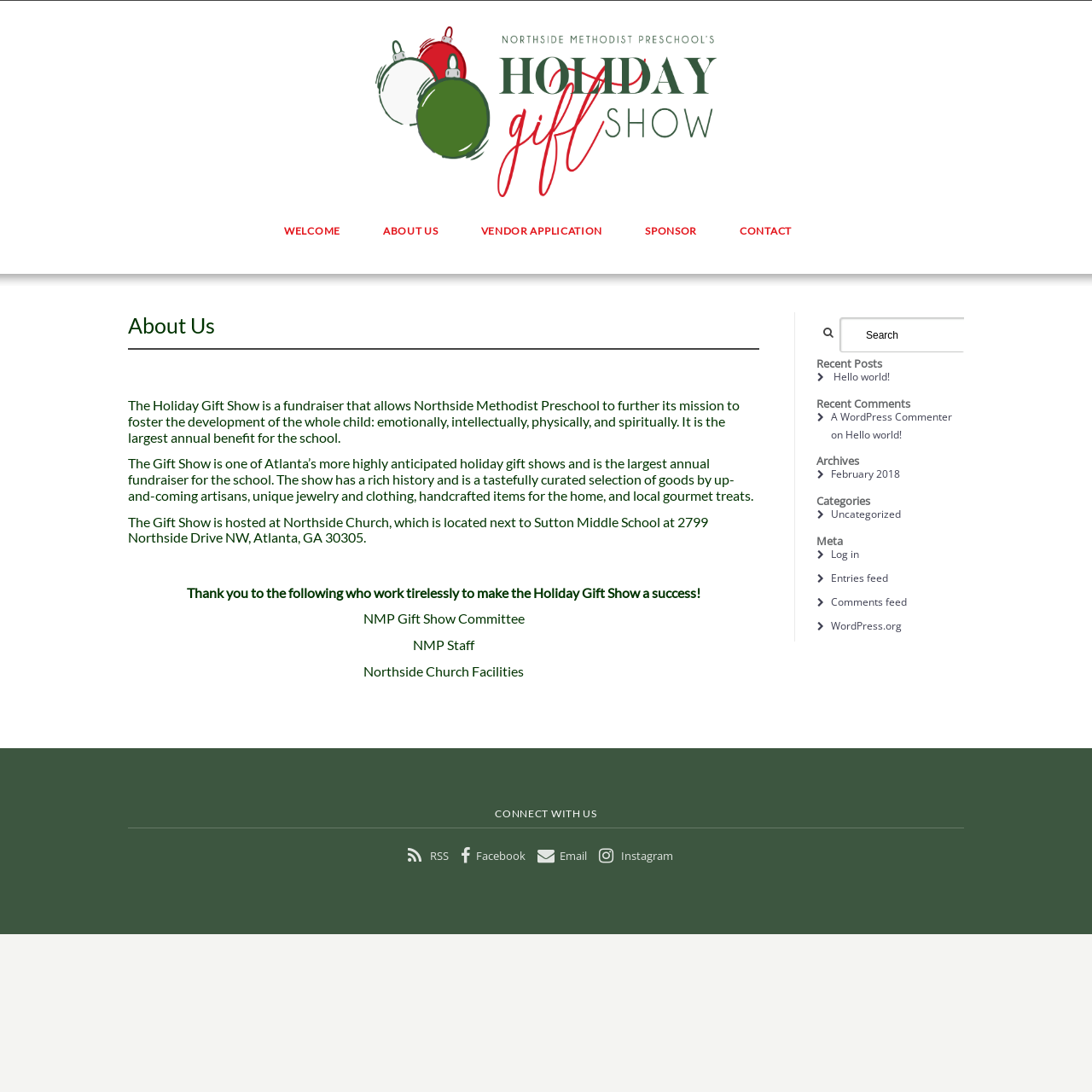Who is thanked for making the Holiday Gift Show a success?
Using the information from the image, provide a comprehensive answer to the question.

The individuals and groups thanked for making the Holiday Gift Show a success can be found in the heading elements, which state 'Thank you to the following who work tirelessly to make the Holiday Gift Show a success!' followed by the names of the individuals and groups.